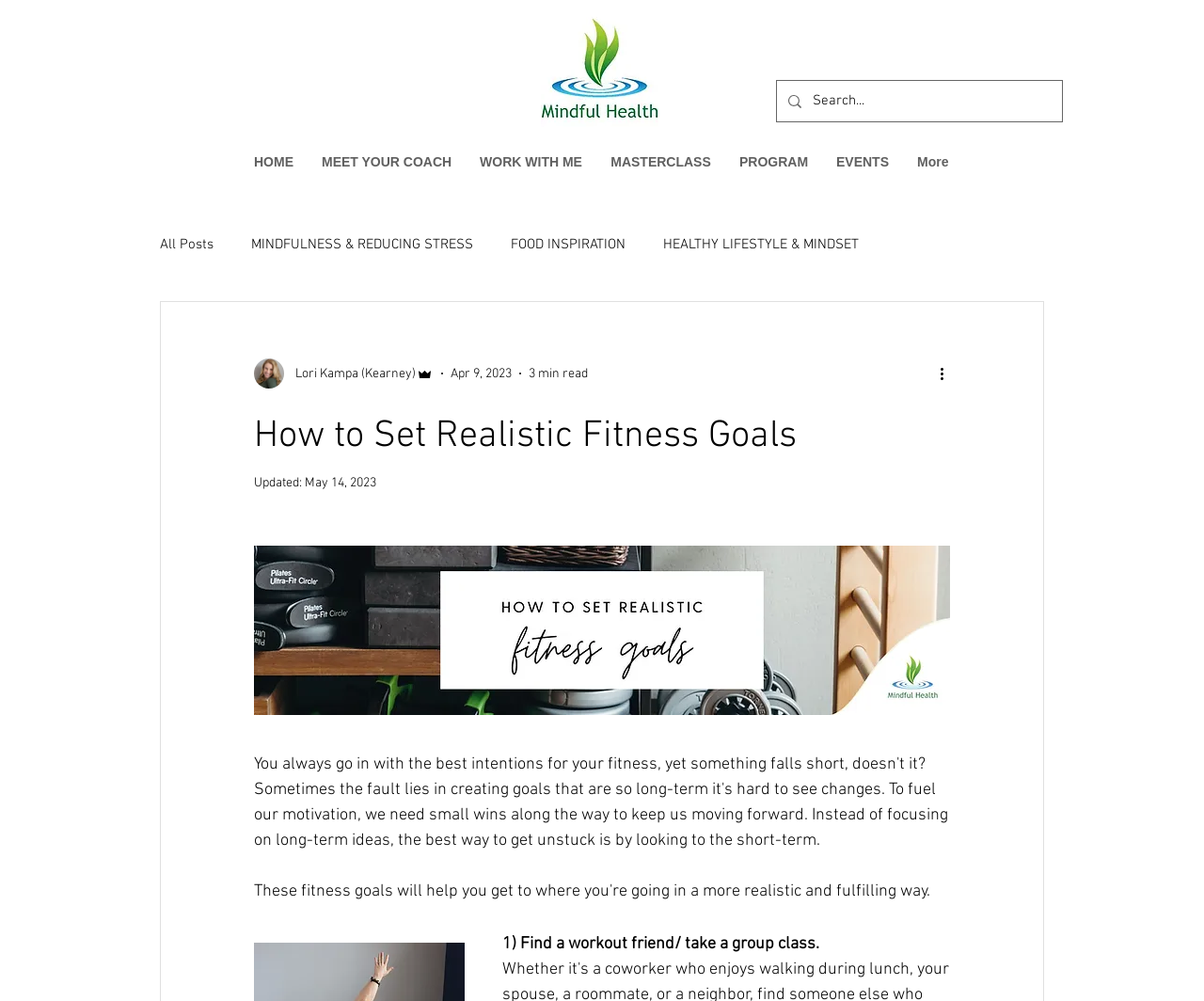Identify the bounding box coordinates of the element that should be clicked to fulfill this task: "Go to the home page". The coordinates should be provided as four float numbers between 0 and 1, i.e., [left, top, right, bottom].

[0.199, 0.15, 0.255, 0.174]